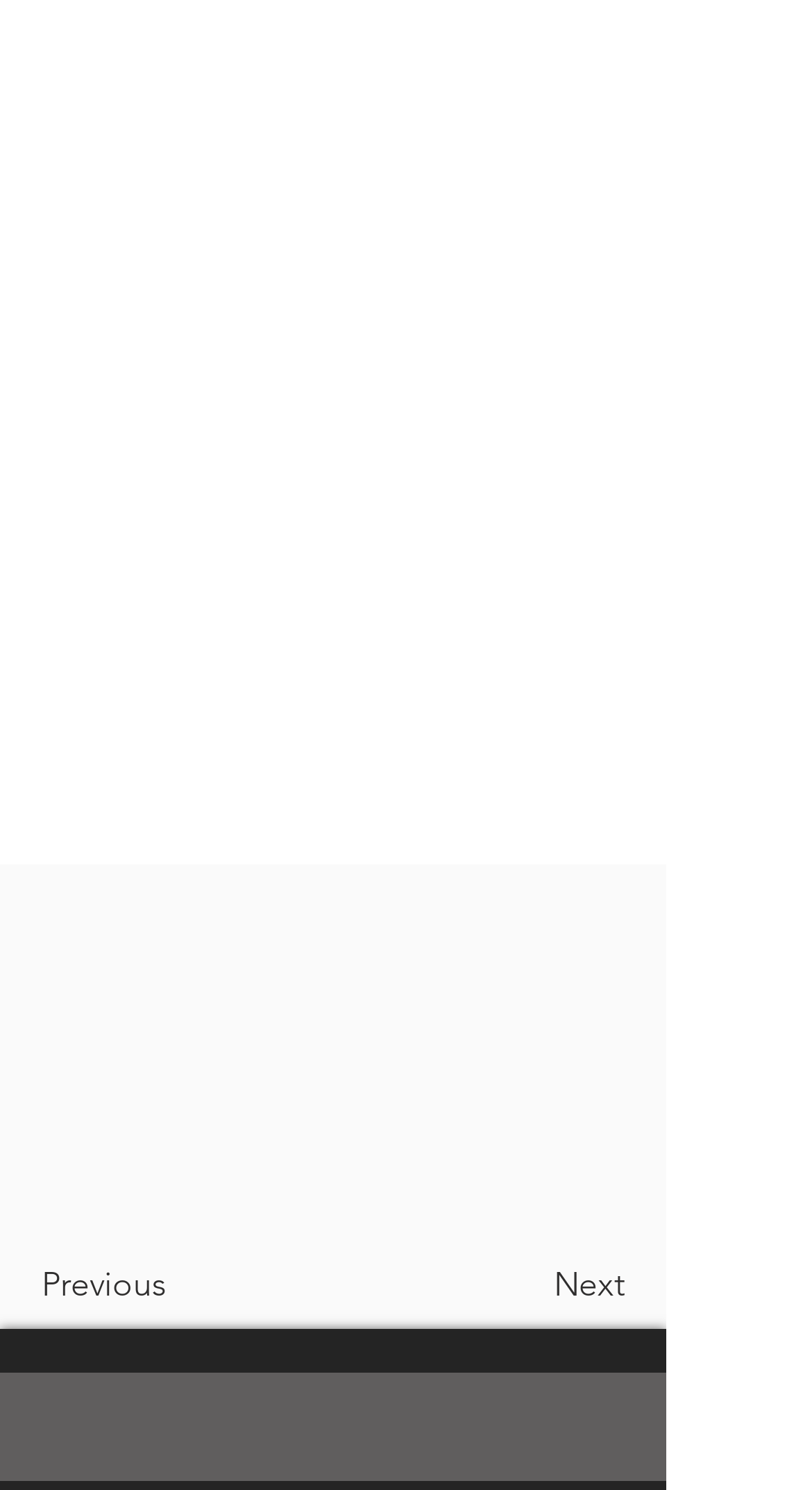Identify the bounding box coordinates for the UI element mentioned here: "aria-label="Facebook"". Provide the coordinates as four float values between 0 and 1, i.e., [left, top, right, bottom].

[0.428, 0.933, 0.518, 0.982]